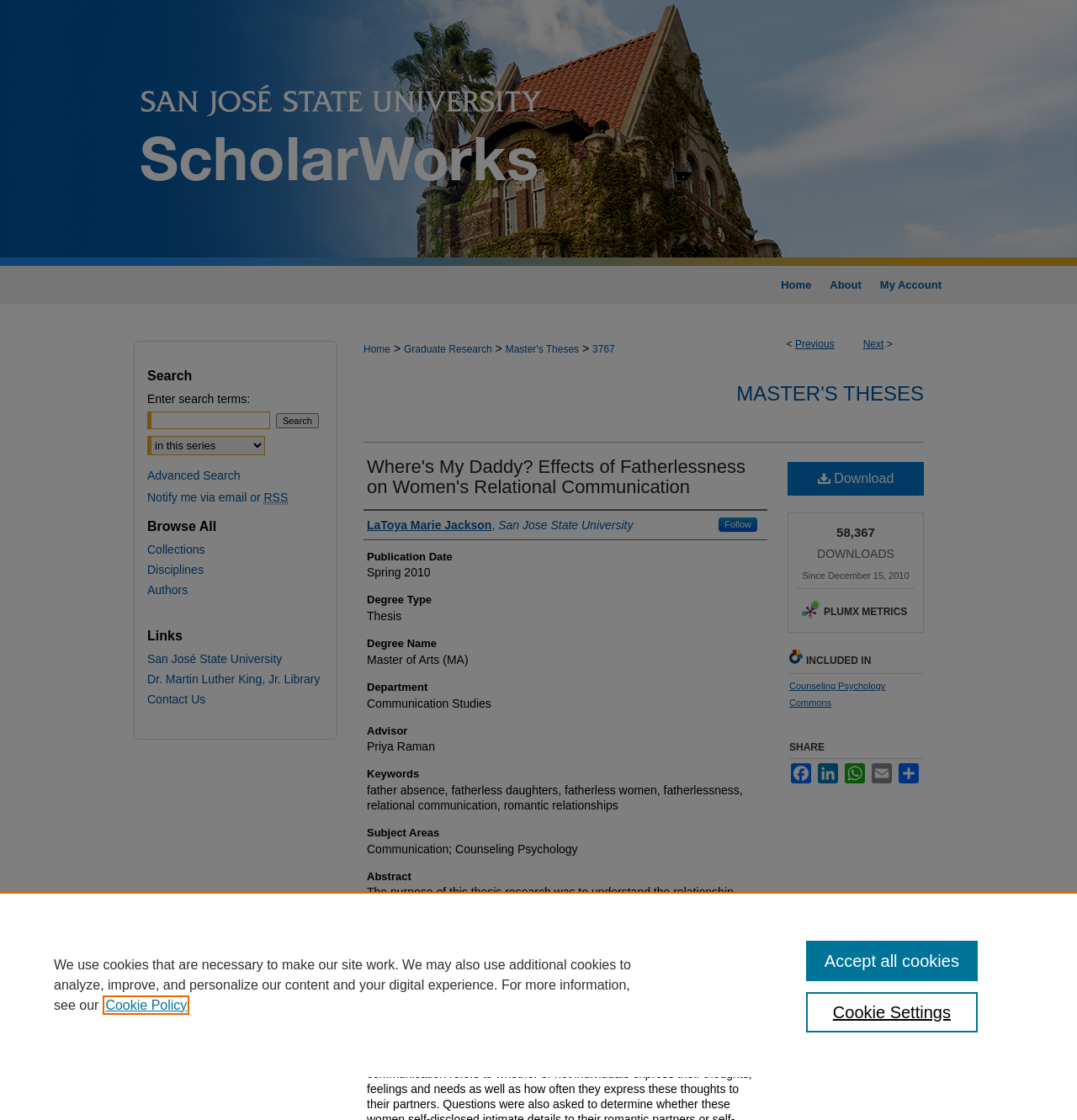Write a detailed summary of the webpage, including text, images, and layout.

This webpage is a thesis research paper titled "Where's My Daddy? Effects of Fatherlessness on Women's Relational Communication" by LaToya Marie Jackson. The page is divided into several sections. At the top, there is a navigation menu with links to "Home", "About", and "My Account". Below this, there is a breadcrumb navigation menu showing the path to the current page, with links to "Home", "Graduate Research", "Master's Theses", and "3767".

The main content of the page is divided into several sections. The first section displays the title of the thesis, the author's name, and a link to follow the author. Below this, there are sections for publication date, degree type, degree name, department, advisor, keywords, and subject areas. Each of these sections has a heading and a brief description or list of information.

To the right of the main content, there is a sidebar with several links and buttons. At the top, there is a link to download the thesis, along with a count of the number of downloads. Below this, there are links to "PLUMX METRICS" and "INCLUDED IN", which appears to be a list of related collections. Further down, there are links to share the thesis on various social media platforms.

At the bottom of the page, there is a search bar with a label and a button to submit the search query. Below this, there are links to "Advanced Search", "Notify me via email or RSS", and "Browse All", which appears to be a list of collections, disciplines, and authors. There are also links to "San José State University", "Dr. Martin Luther King, Jr. Library", and "Contact Us".

Finally, at the very bottom of the page, there is a cookie banner with a link to the cookie policy and a button to adjust cookie settings.